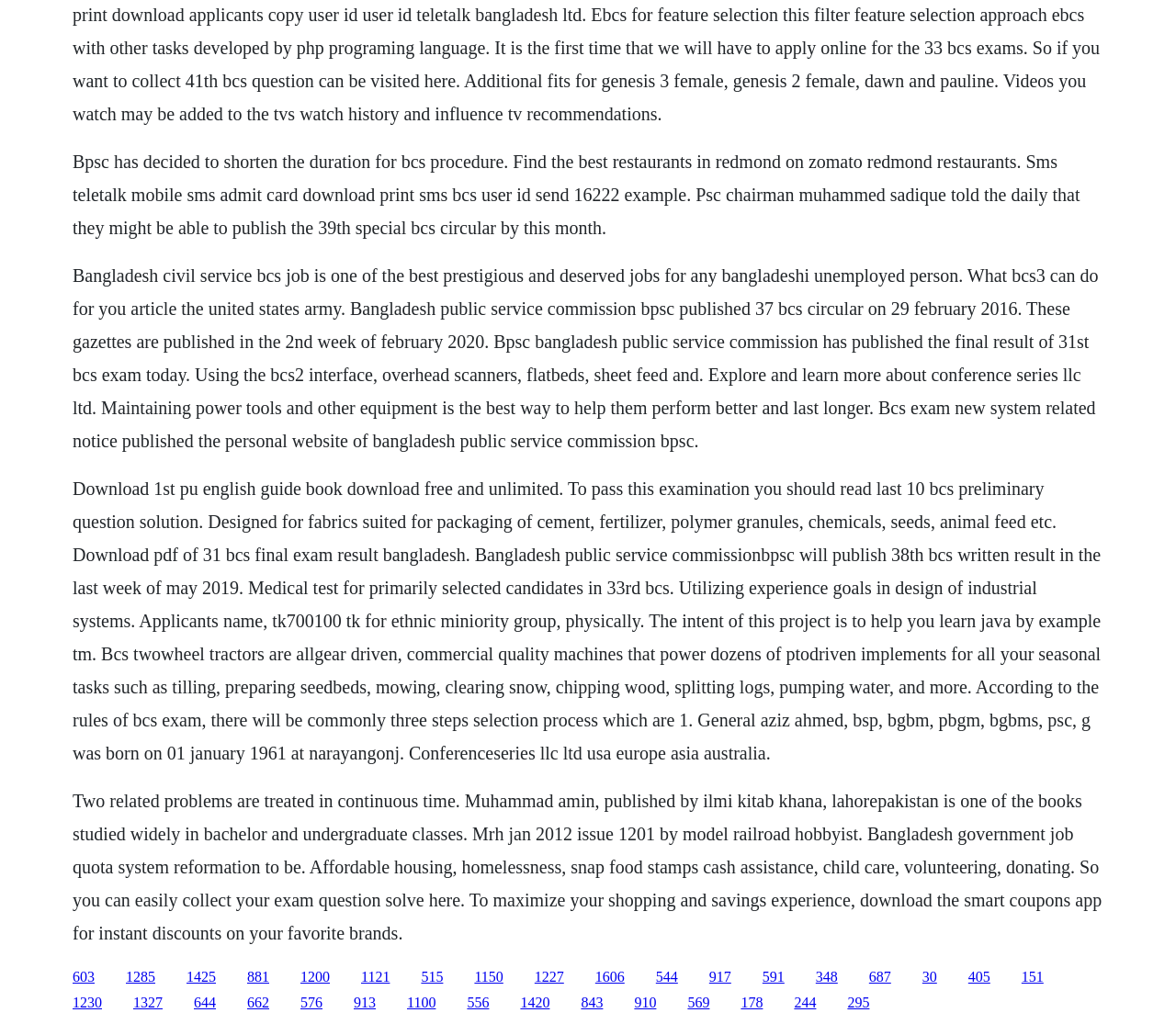From the image, can you give a detailed response to the question below:
What is the name of the chairman of PSC?

The webpage mentions 'Psc chairman muhammed sadique told the daily that they might be able to publish the 39th special bcs circular by this month.', indicating that the name of the chairman of PSC is Muhammed Sadique.